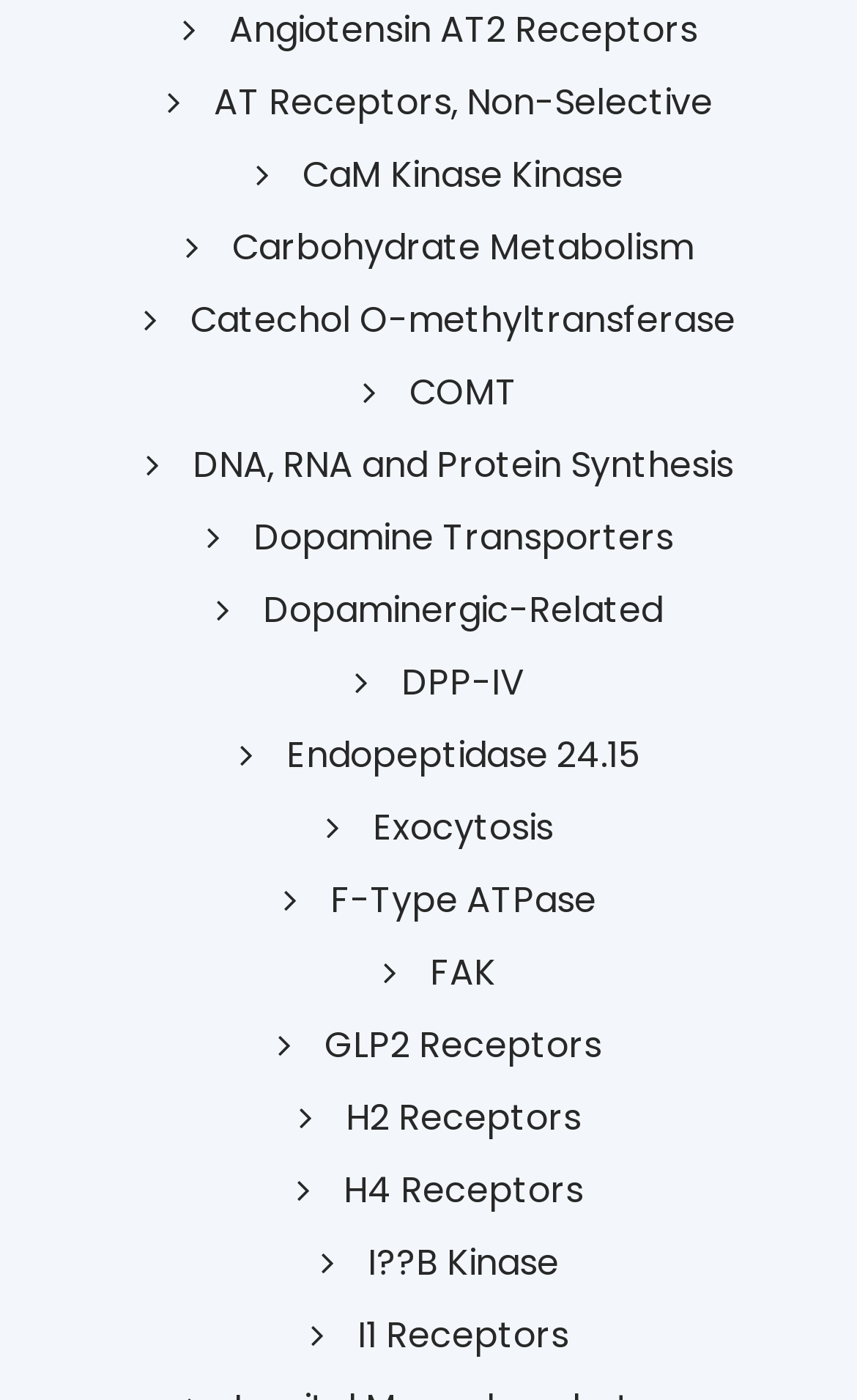Find the bounding box coordinates of the clickable area required to complete the following action: "Go to the previous post".

None